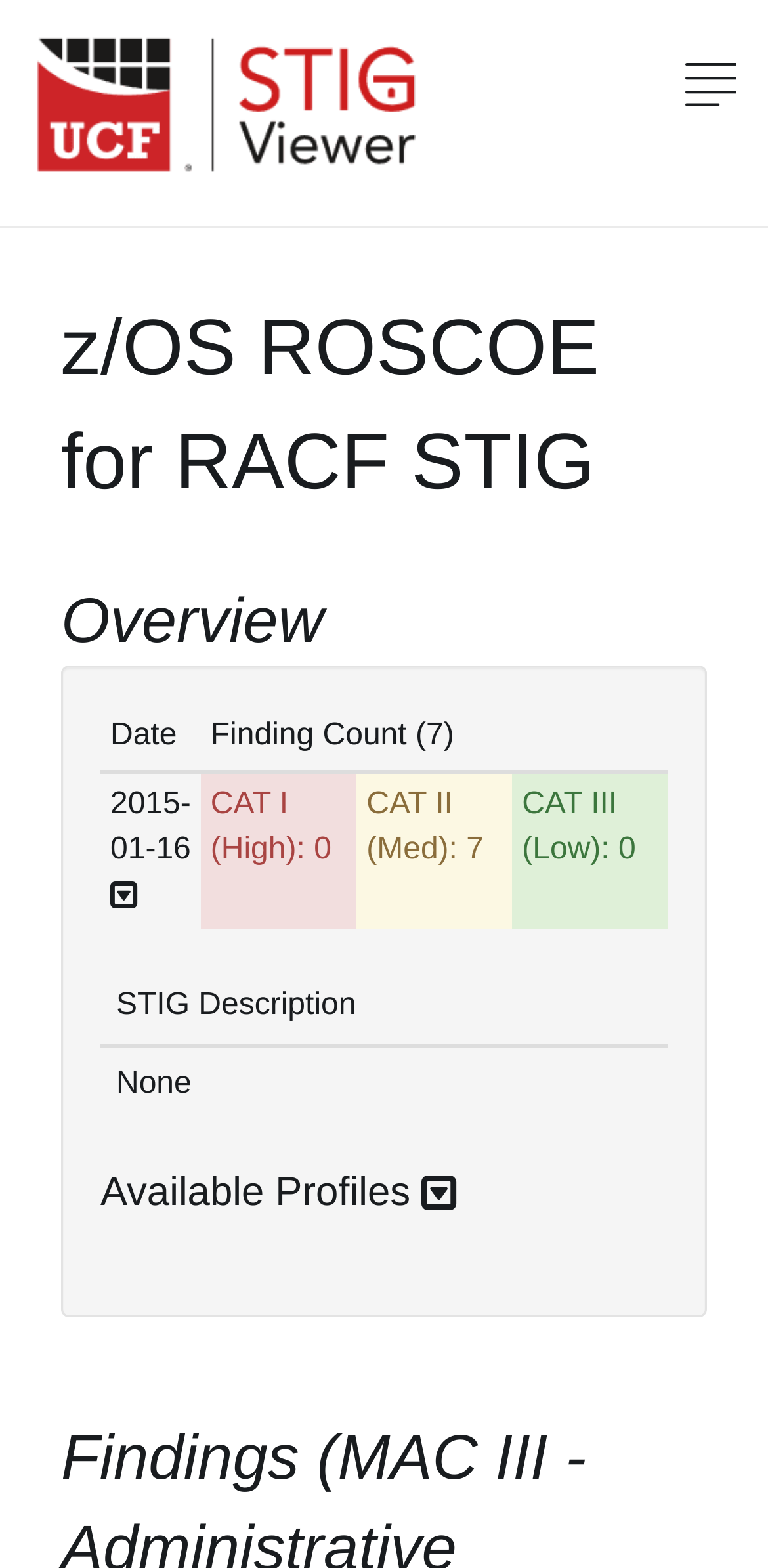Point out the bounding box coordinates of the section to click in order to follow this instruction: "View STIGS".

[0.48, 0.267, 0.602, 0.317]